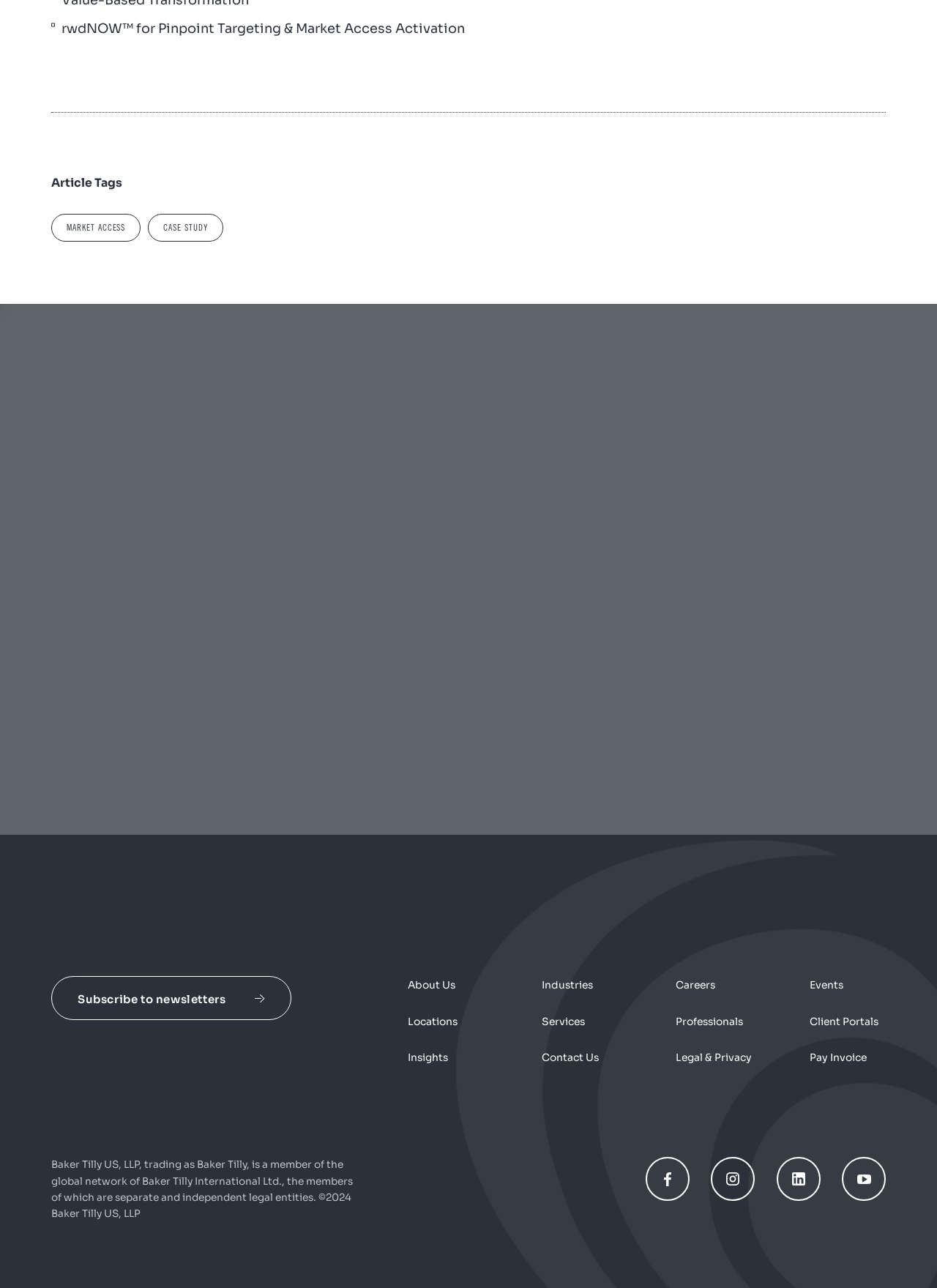Please analyze the image and provide a thorough answer to the question:
What is the purpose of the 'Subscribe to newsletters' link?

I inferred the purpose of the 'Subscribe to newsletters' link by its text content. The link is likely allowing users to subscribe to newsletters from the company or website.